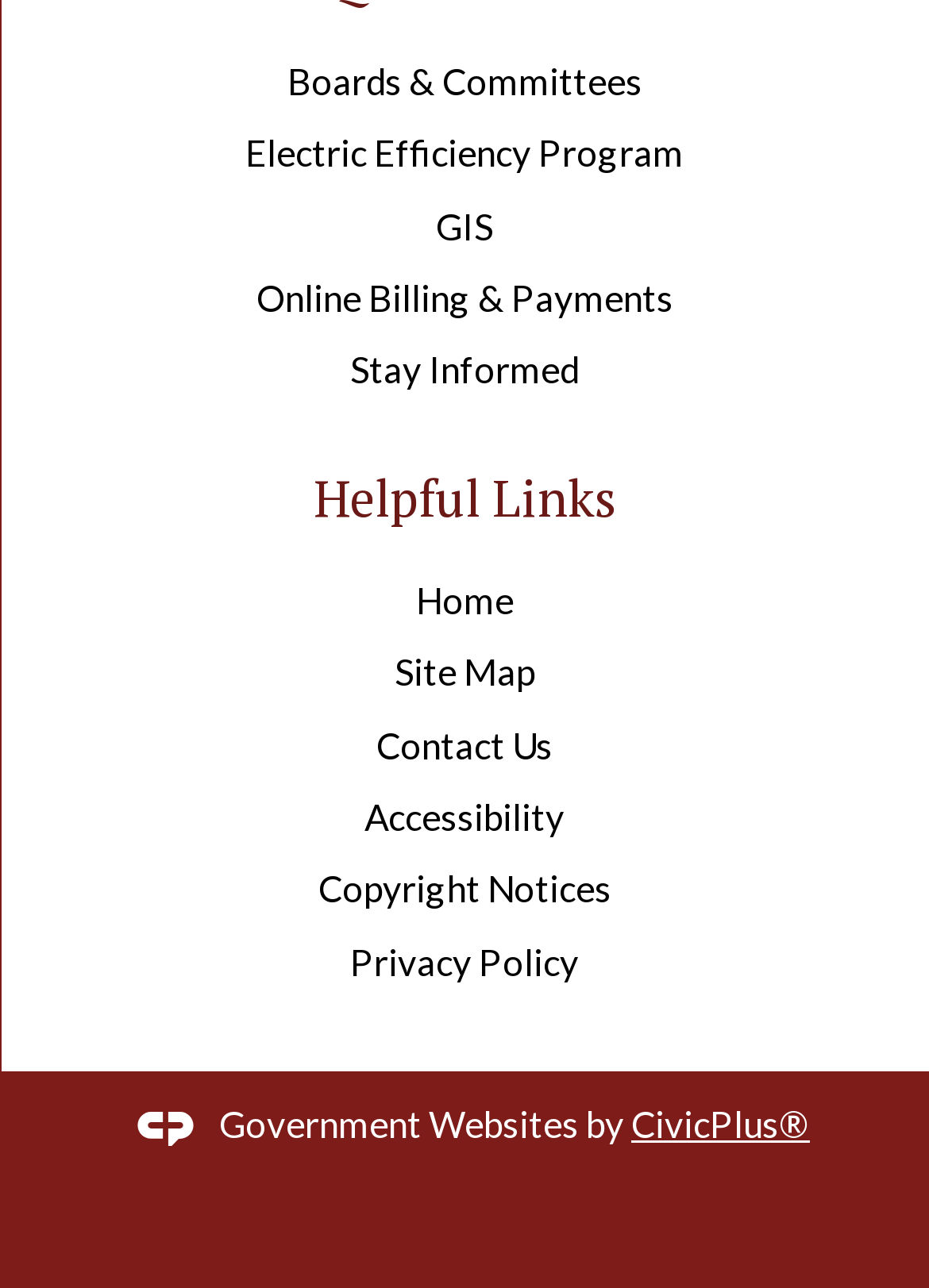Provide the bounding box coordinates of the UI element this sentence describes: "Contact Us".

[0.405, 0.561, 0.595, 0.595]